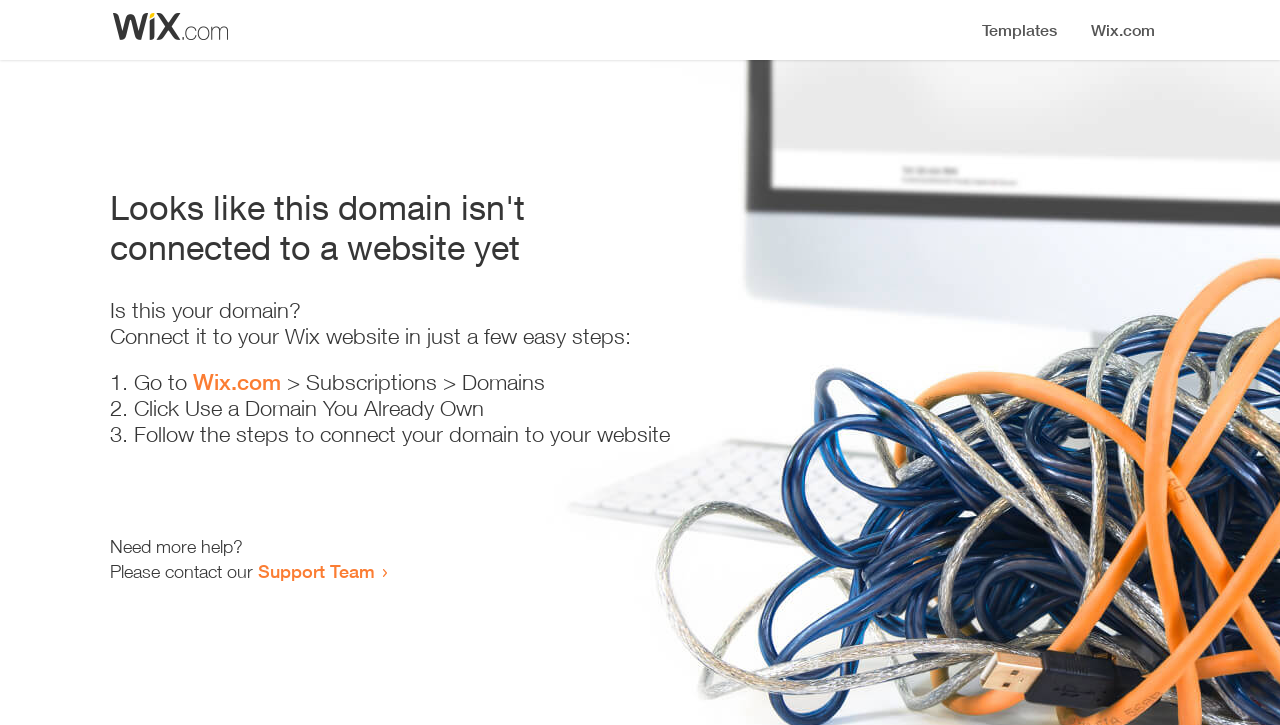Using the information in the image, could you please answer the following question in detail:
What is the purpose of this webpage?

The webpage provides a step-by-step guide on how to connect a domain to a Wix website, indicating that its purpose is to assist users in connecting their domains.